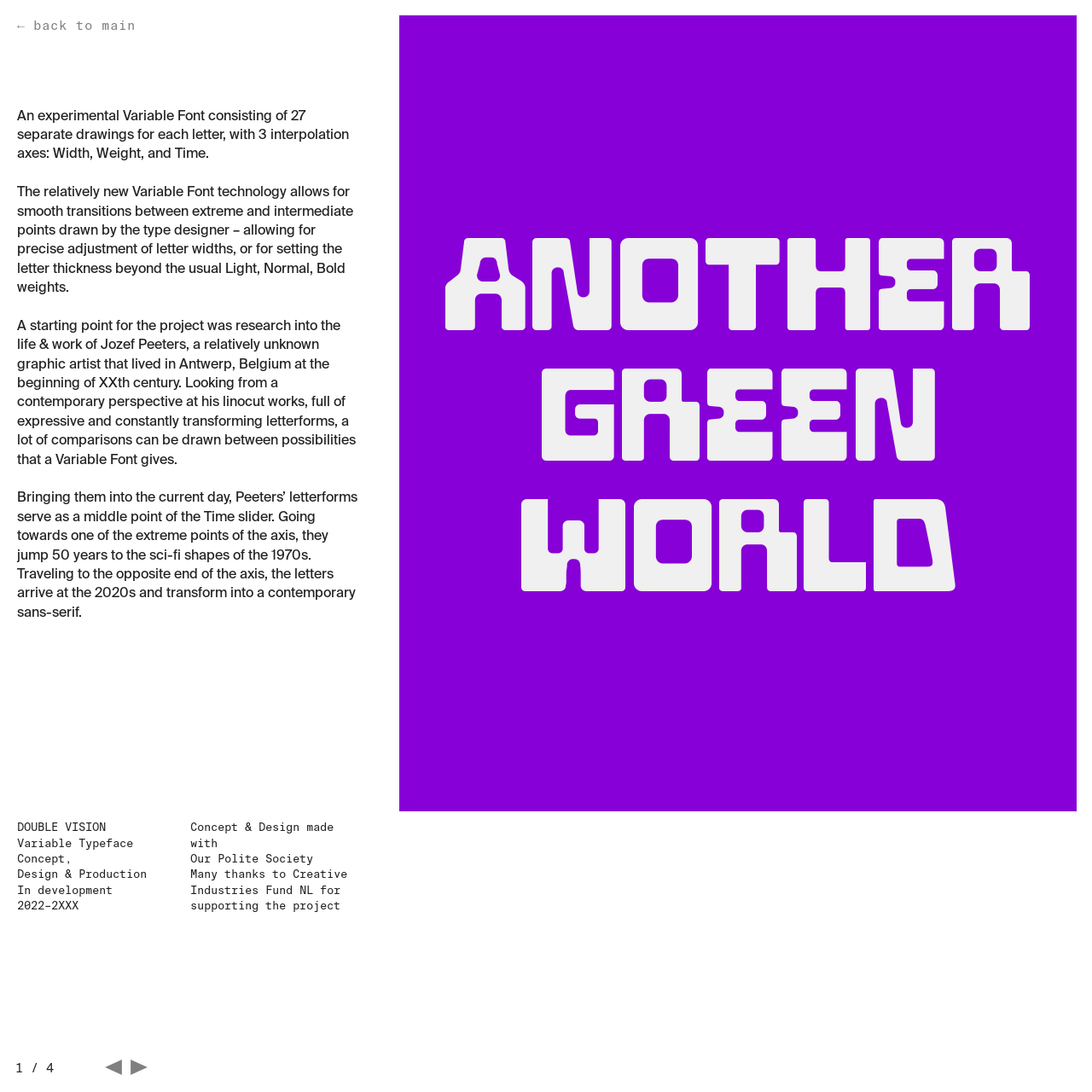What is the role of 'Our Polite Society' in the project?
Please use the image to provide an in-depth answer to the question.

The role of 'Our Polite Society' in the project is mentioned in the StaticText element with the text 'Concept & Design made with Our Polite Society' at coordinates [0.174, 0.78, 0.287, 0.793]. This suggests that 'Our Polite Society' was involved in the concept and design of the project.